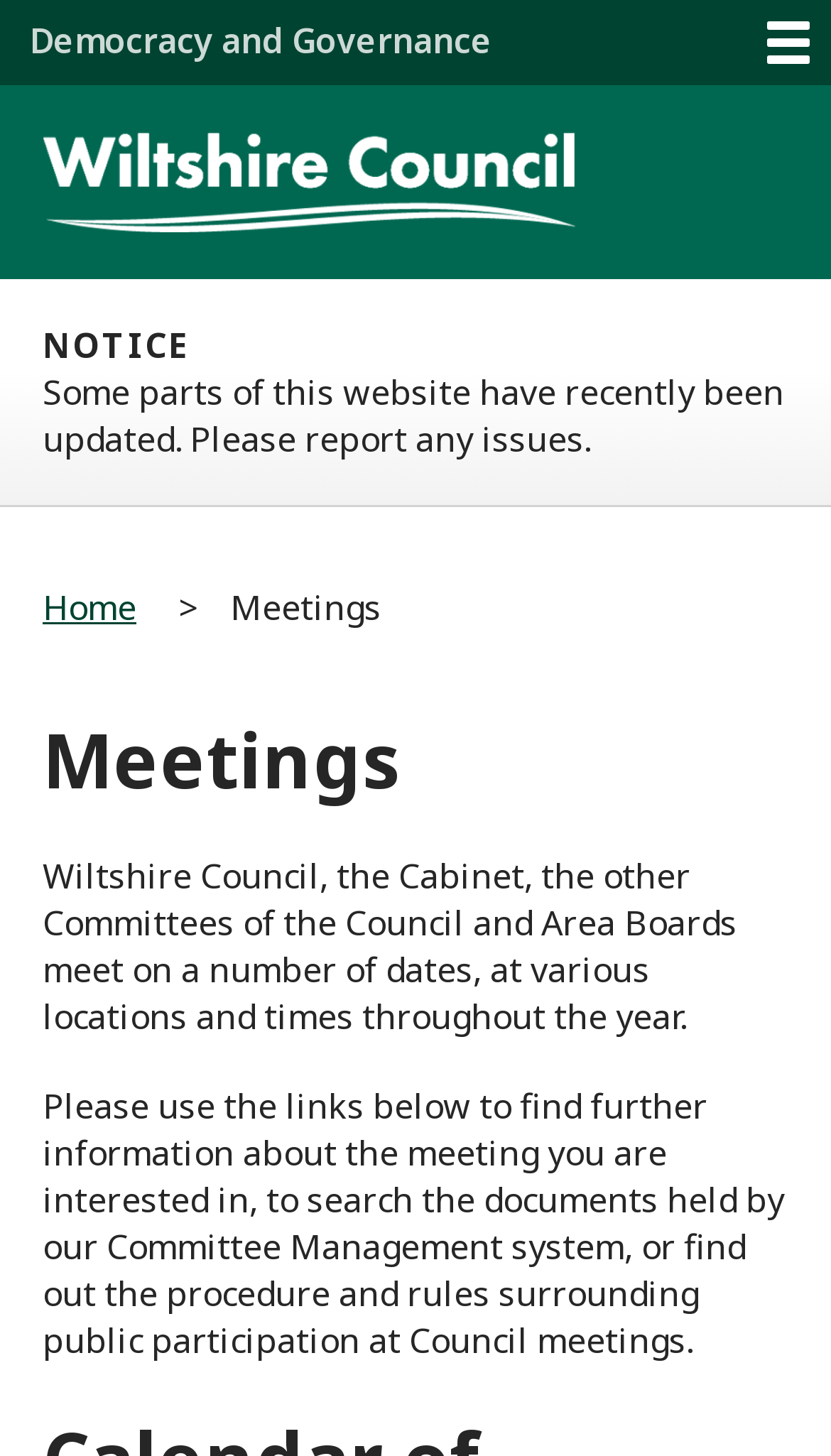How can I find information about a specific meeting? Based on the image, give a response in one word or a short phrase.

Use the links below